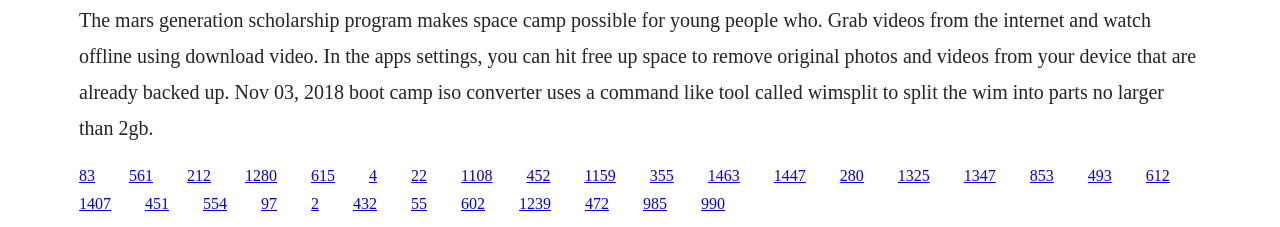What is the topic of the StaticText?
Based on the content of the image, thoroughly explain and answer the question.

The StaticText element with ID 129 contains a description about the Mars generation scholarship program, which makes space camp possible for young people who...